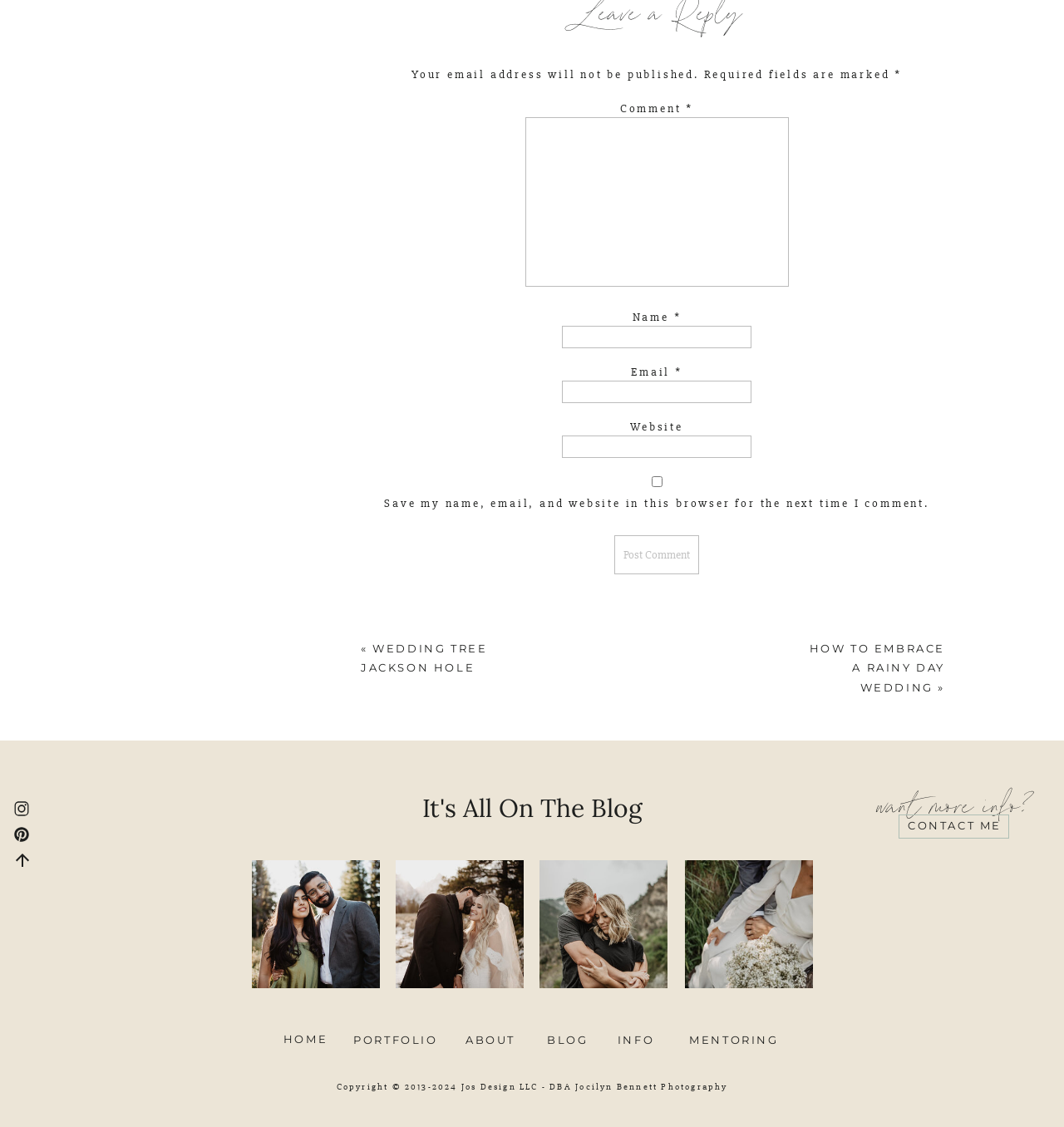Find the bounding box coordinates of the element to click in order to complete this instruction: "Click the 'Post Comment' button". The bounding box coordinates must be four float numbers between 0 and 1, denoted as [left, top, right, bottom].

[0.577, 0.475, 0.657, 0.509]